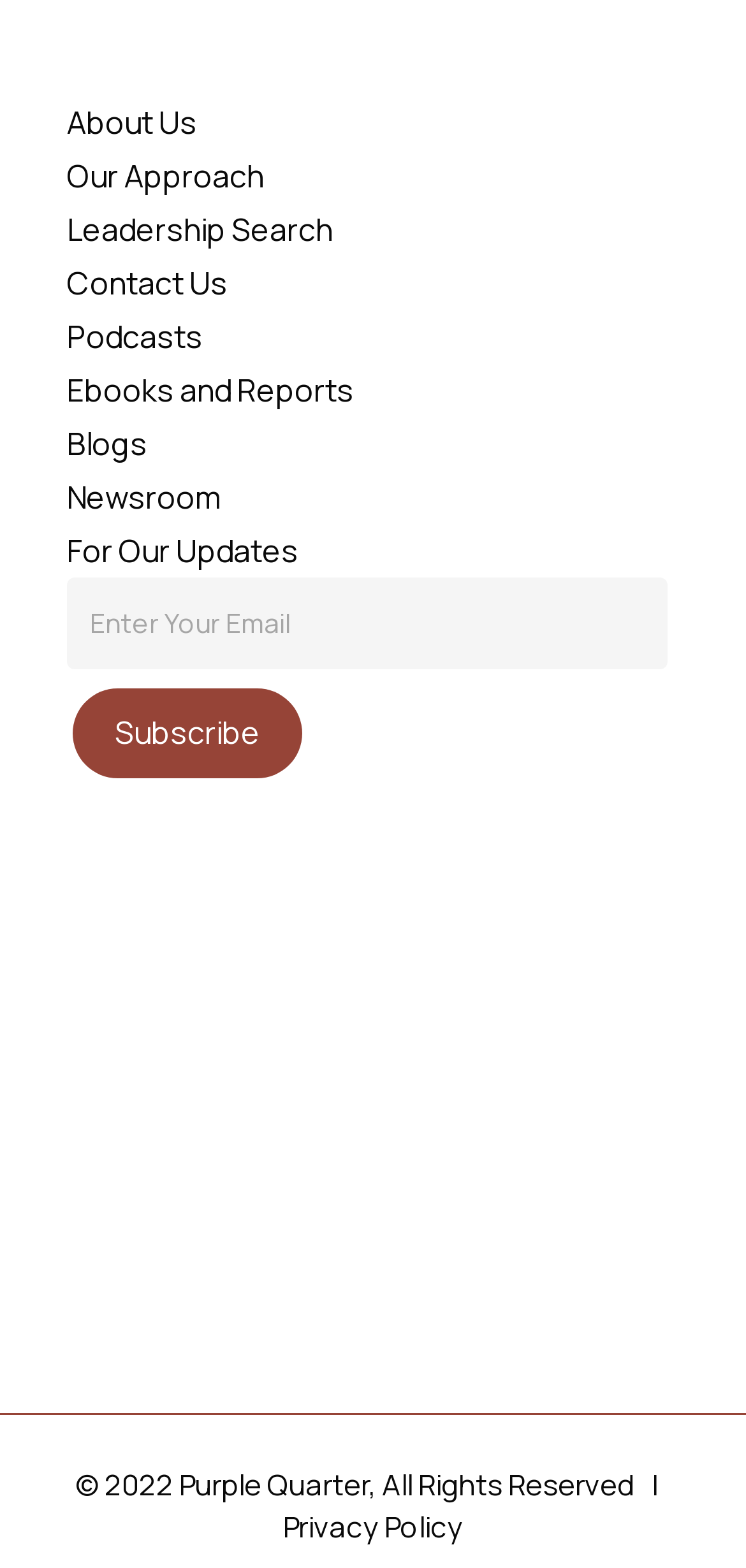Can you give a comprehensive explanation to the question given the content of the image?
What is the purpose of the form?

I analyzed the form element and its child elements, which include a textbox labeled 'Enter Your Email' and a button labeled 'Subscribe'. Based on this, I infer that the purpose of the form is to allow users to subscribe to a newsletter or receive updates.